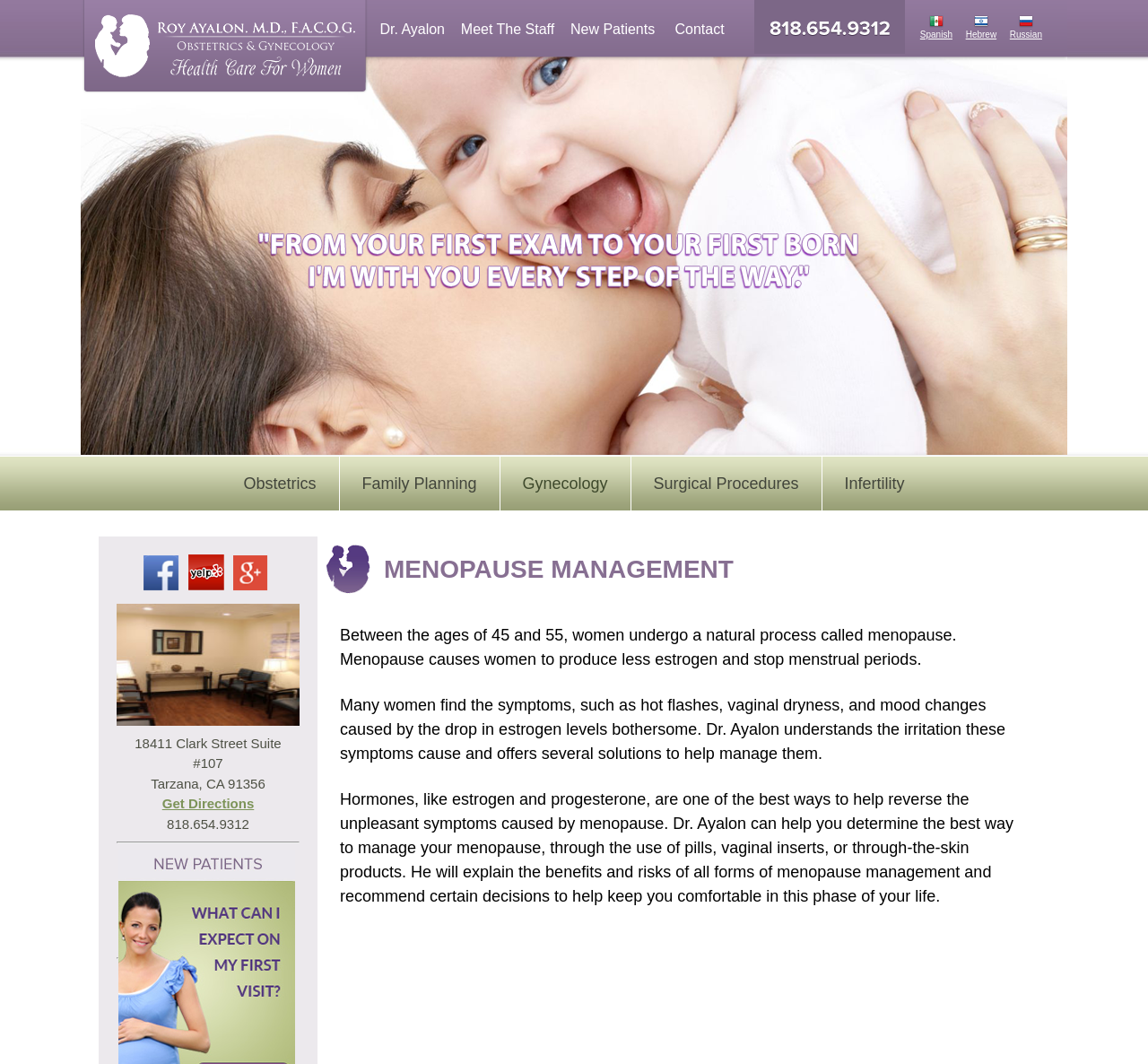What is the main service provided by Dr. Ayalon?
Refer to the screenshot and deliver a thorough answer to the question presented.

The article section of the webpage has a heading 'MENOPAUSE MANAGEMENT' and the text describes the symptoms of menopause and how Dr. Ayalon can help manage them, indicating that menopause management is one of the main services provided by Dr. Ayalon.